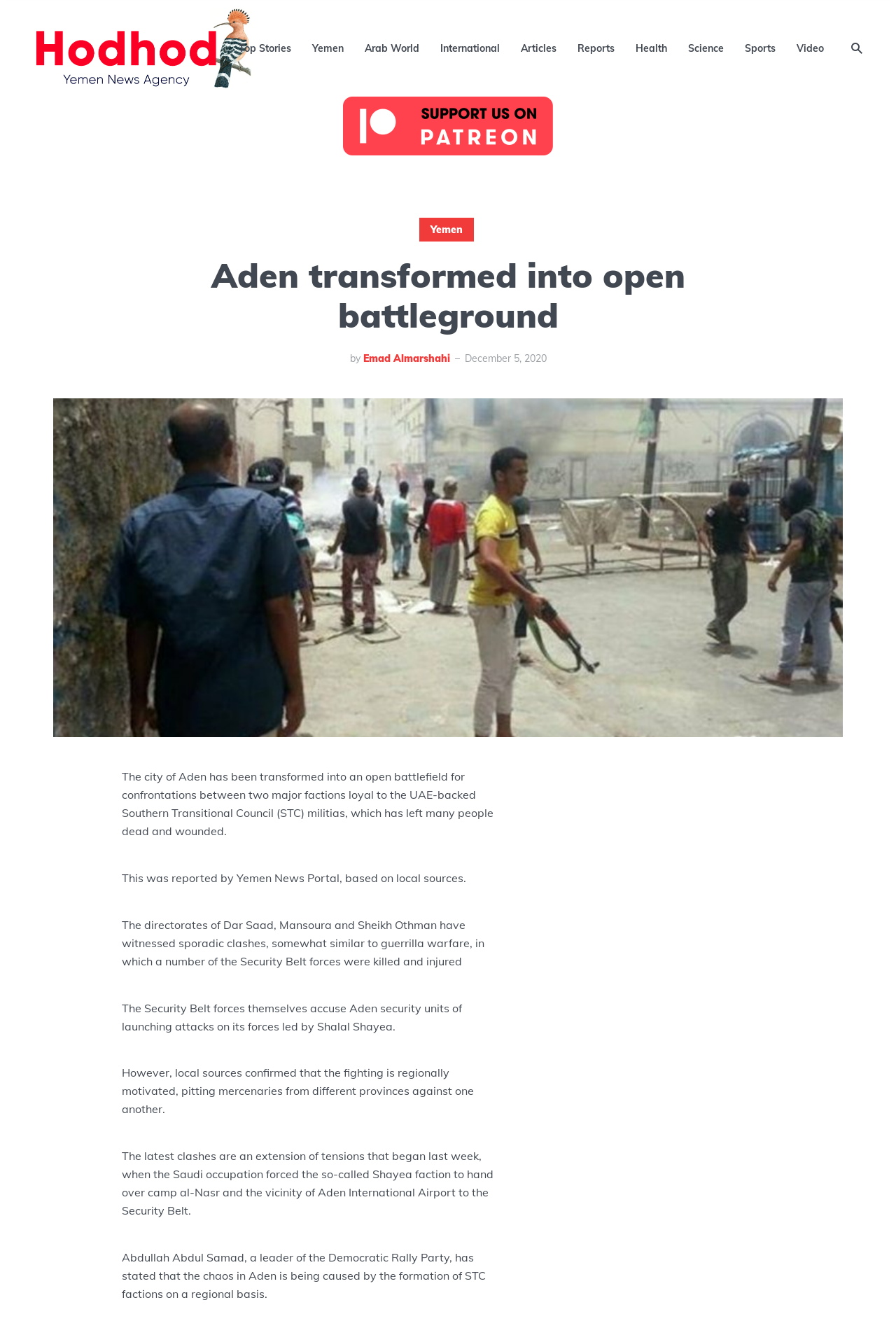Answer the question below with a single word or a brief phrase: 
What is the name of the airport mentioned in the article?

Aden International Airport